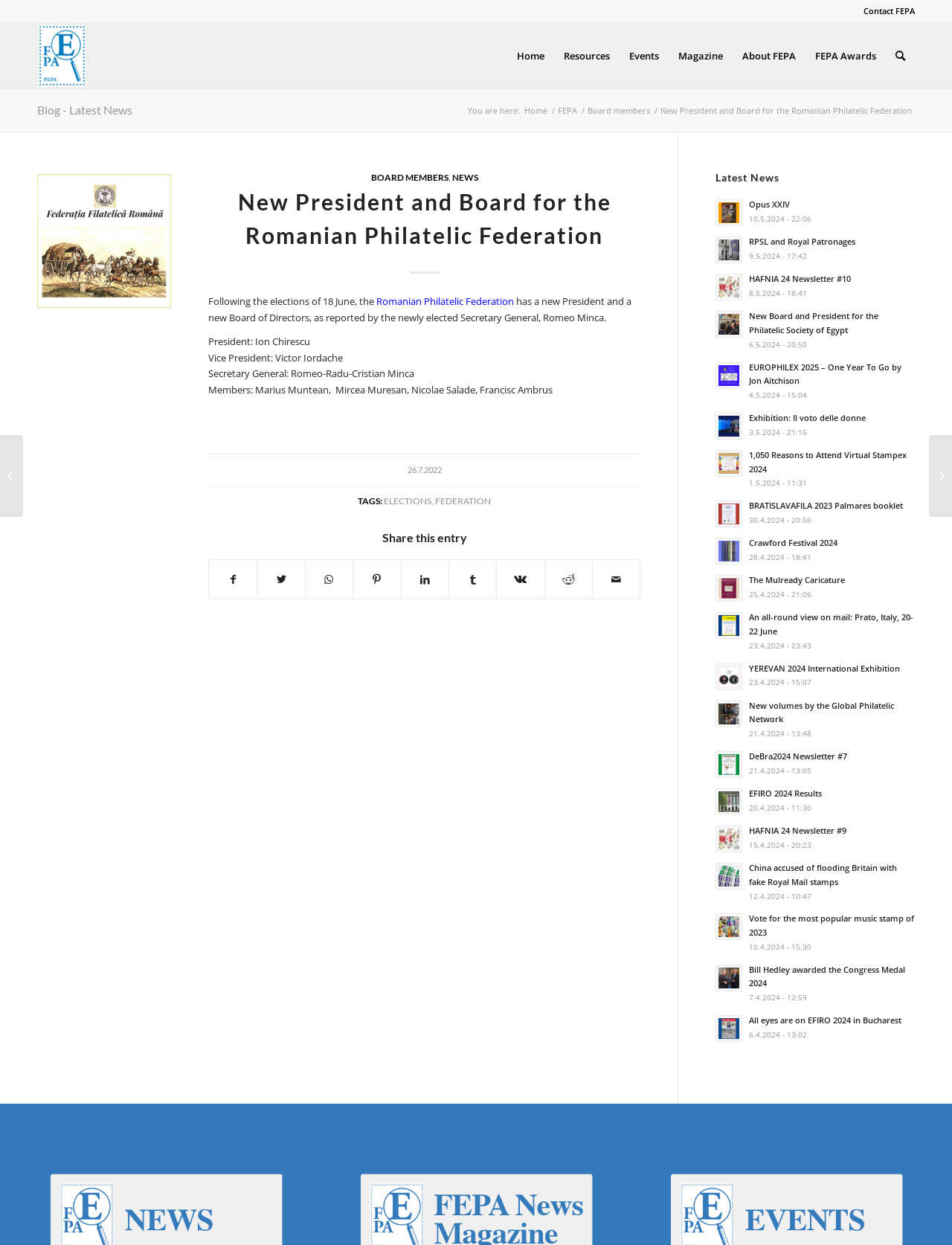Please specify the bounding box coordinates of the element that should be clicked to execute the given instruction: 'View the 'Latest News' section'. Ensure the coordinates are four float numbers between 0 and 1, expressed as [left, top, right, bottom].

[0.752, 0.136, 0.961, 0.149]